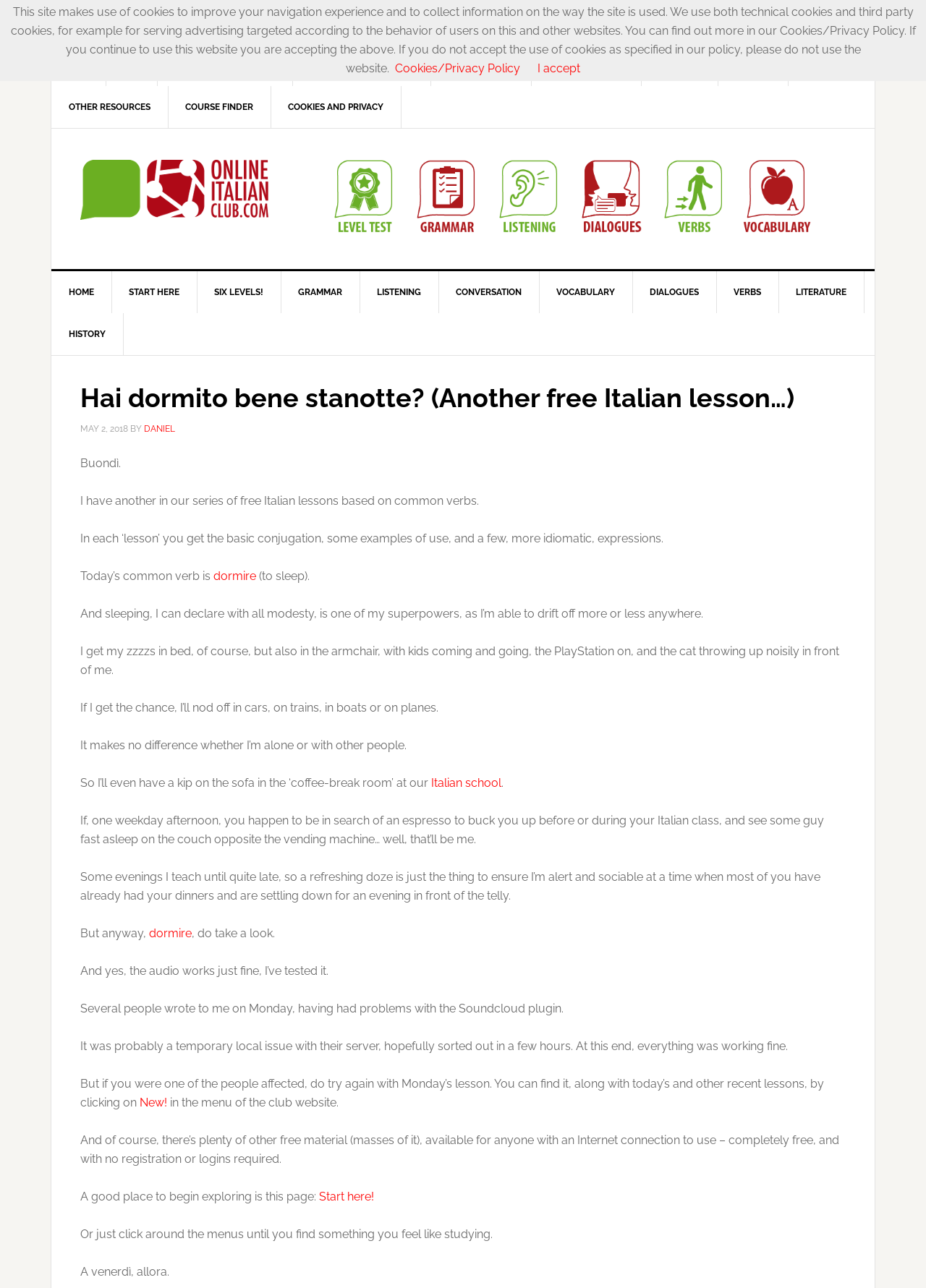How many idiomatic expressions are provided in each lesson?
Please elaborate on the answer to the question with detailed information.

The text states that each lesson provides the basic conjugation, some examples of use, and a few idiomatic expressions.